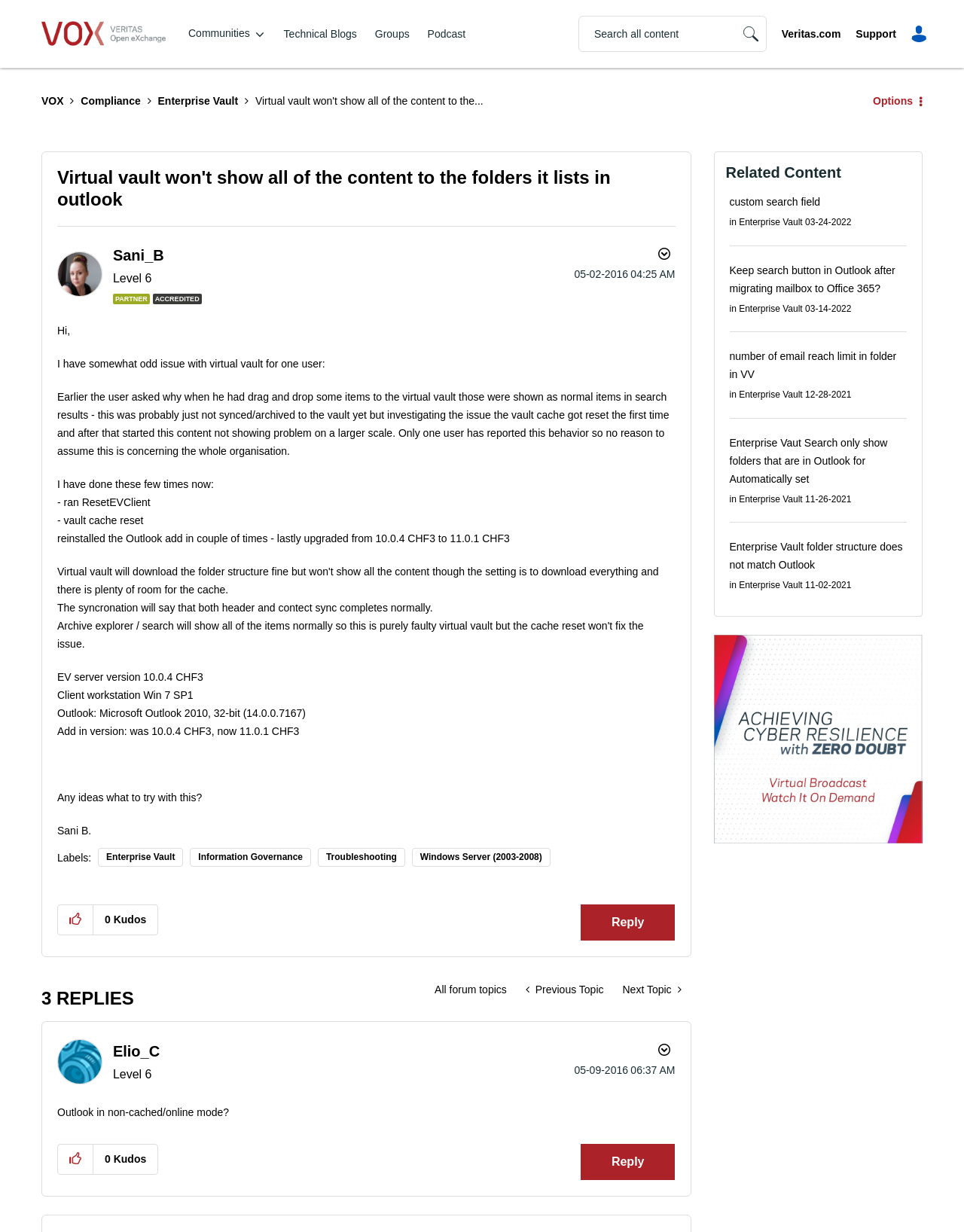Show the bounding box coordinates for the element that needs to be clicked to execute the following instruction: "Give kudos to this post". Provide the coordinates in the form of four float numbers between 0 and 1, i.e., [left, top, right, bottom].

[0.06, 0.929, 0.097, 0.953]